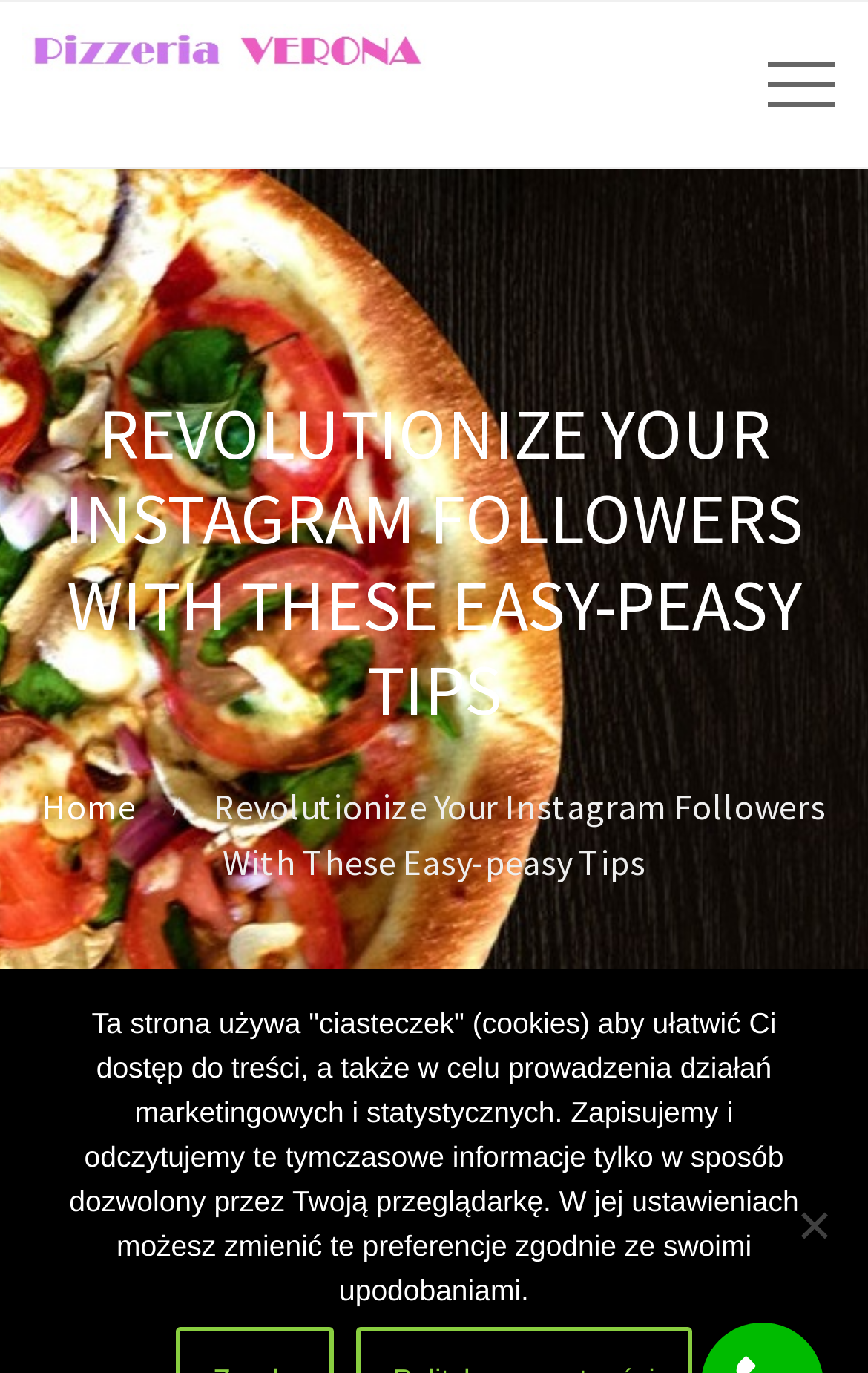What is the main topic of the webpage?
Using the information presented in the image, please offer a detailed response to the question.

The main topic of the webpage can be inferred from the main heading 'REVOLUTIONIZE YOUR INSTAGRAM FOLLOWERS WITH THESE EASY-PEASY TIPS' which has a bounding box of [0.026, 0.285, 0.974, 0.534]. This heading suggests that the webpage is about tips to increase Instagram followers.